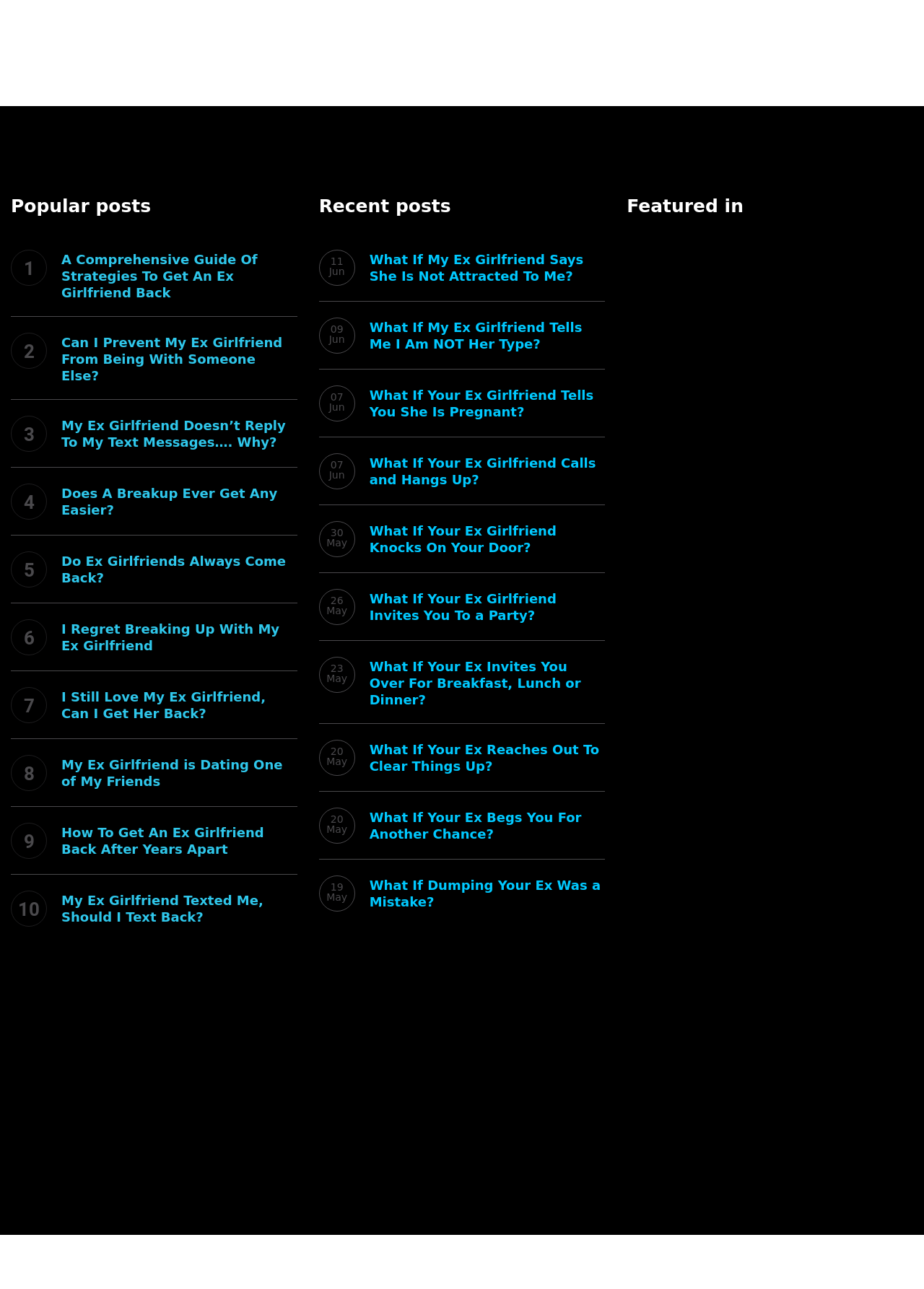Please determine the bounding box coordinates of the element's region to click for the following instruction: "Read 'My Ex Girlfriend Doesn’t Reply To My Text Messages…. Why?'".

[0.051, 0.322, 0.322, 0.35]